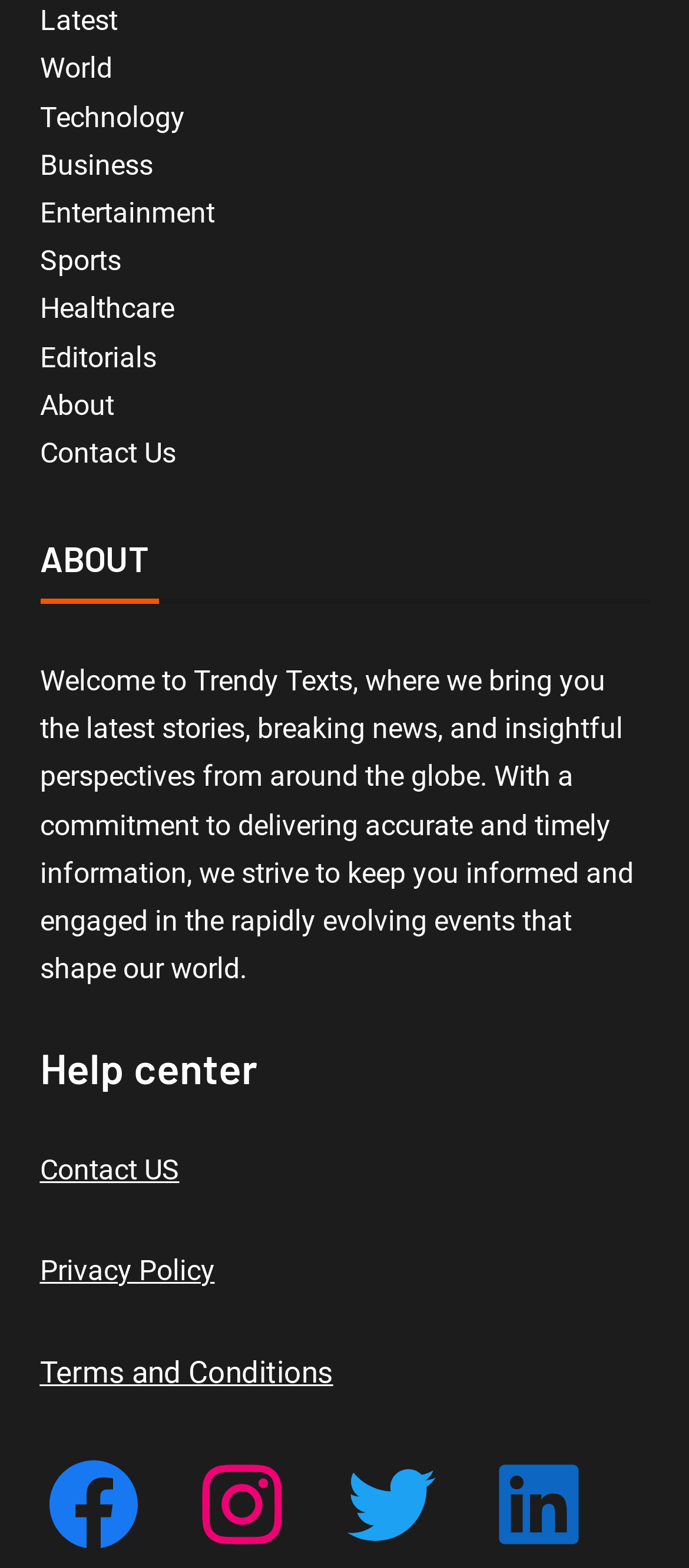Specify the bounding box coordinates of the area to click in order to follow the given instruction: "Visit the Help center."

[0.058, 0.667, 0.942, 0.697]